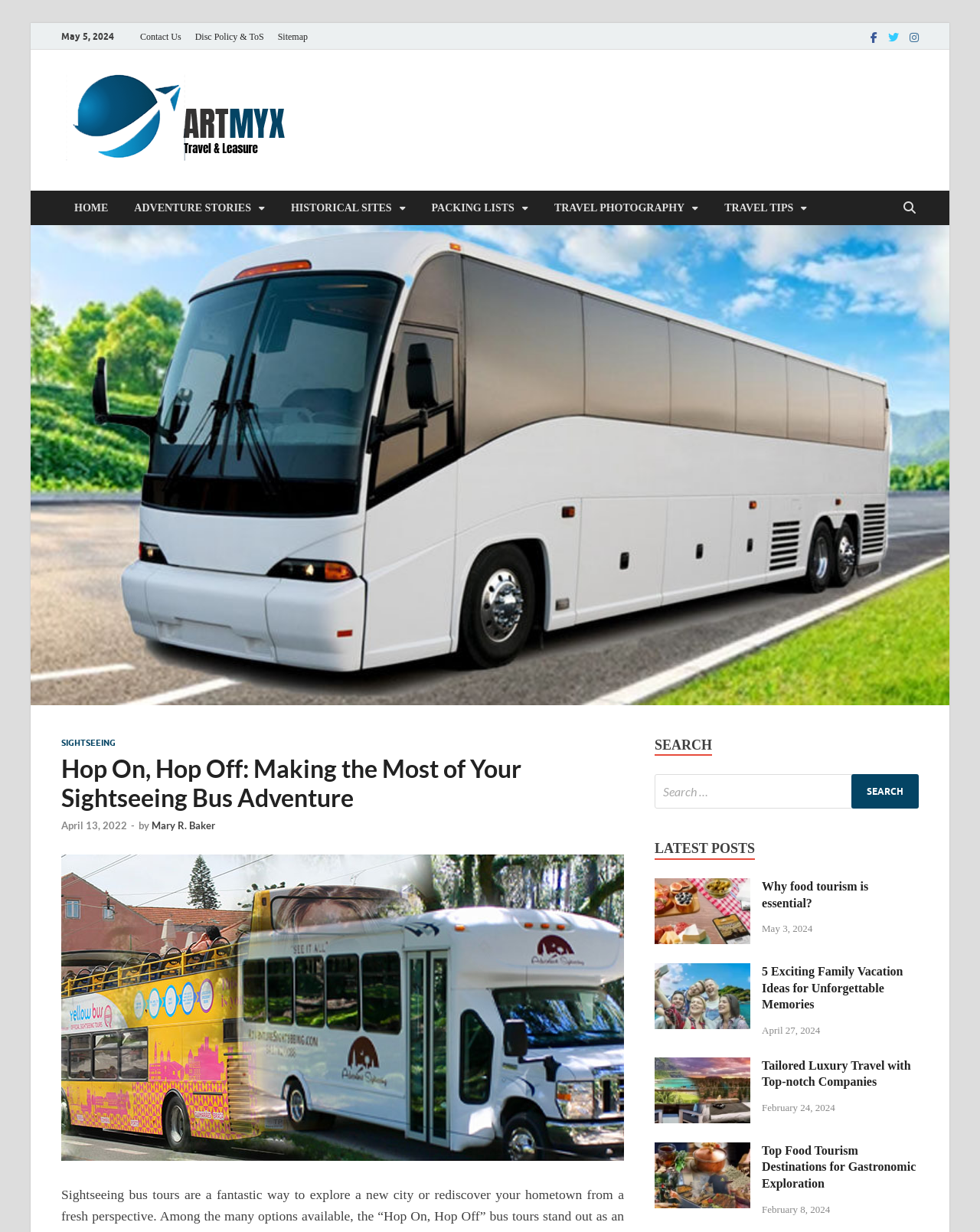Provide the bounding box coordinates of the HTML element described by the text: "parent_node: Search for: value="Search"".

[0.869, 0.629, 0.938, 0.657]